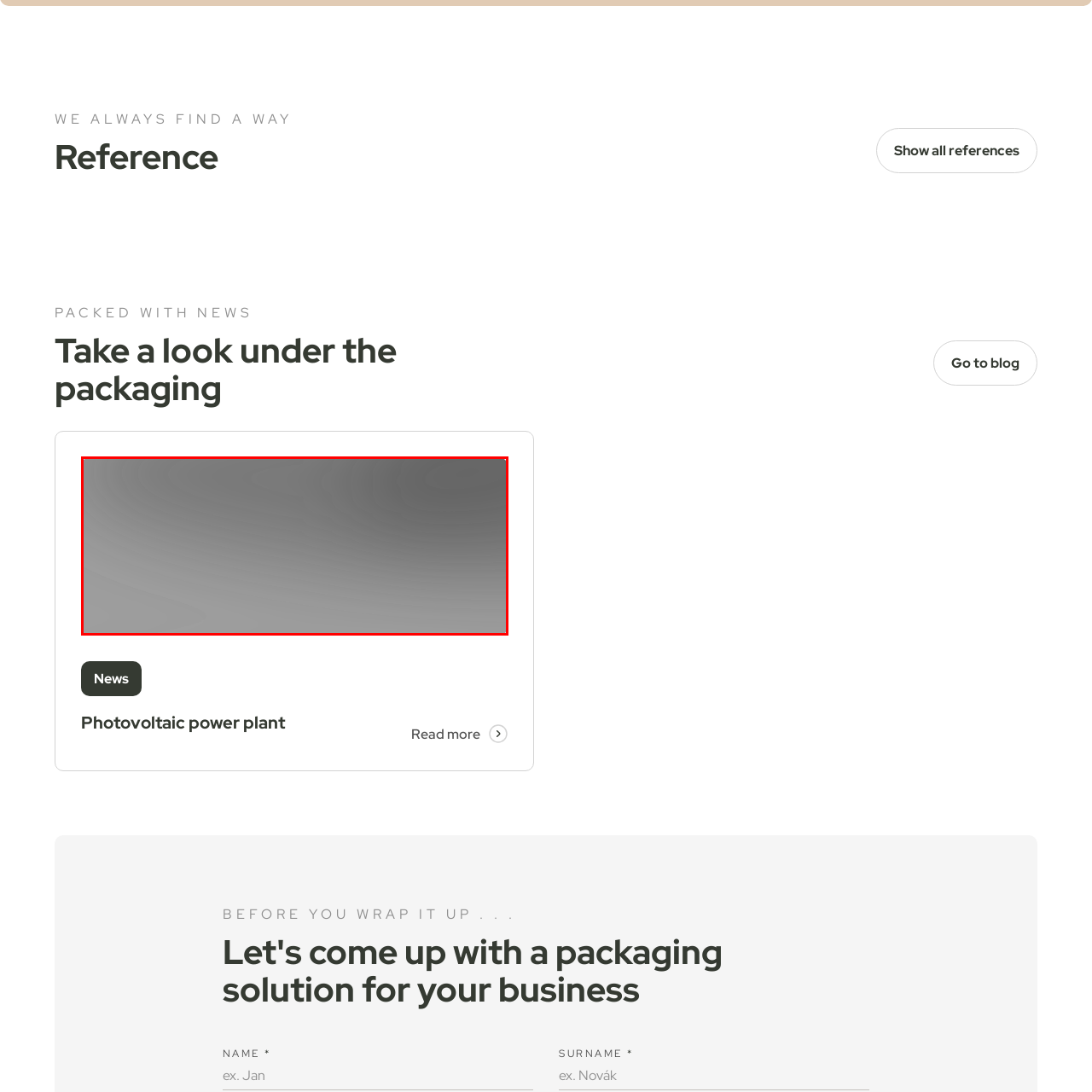Carefully look at the image inside the red box and answer the subsequent question in as much detail as possible, using the information from the image: 
What type of energy technology is highlighted?

The image is positioned below the heading 'Photovoltaic power plant', which likely aligns with discussions or content highlighting advancements, news, or innovations in solar energy technology. This context invites viewers to engage with and explore the implications of solar energy and its applications in modern society.